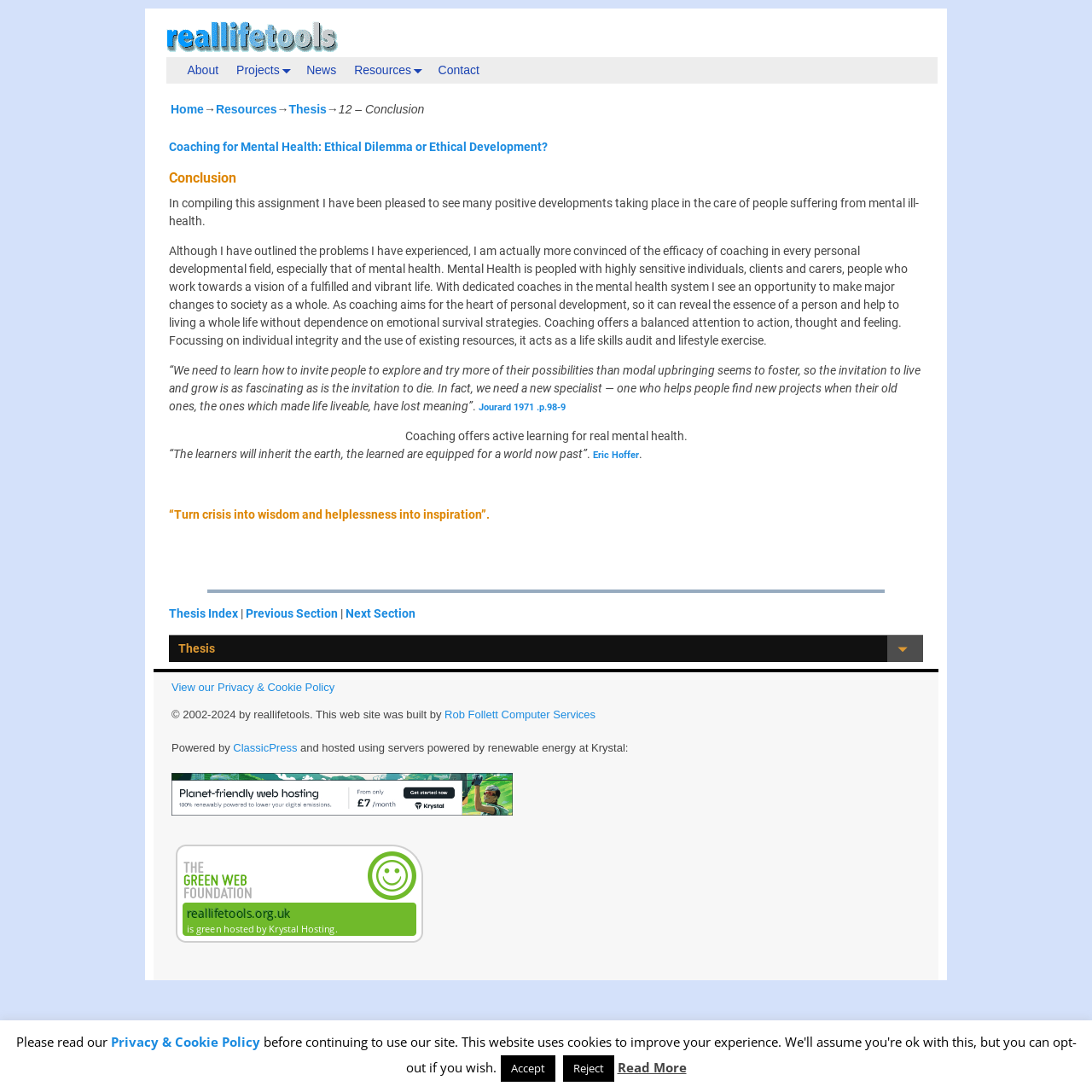Please provide a one-word or phrase answer to the question: 
What is the name of the platform that powers this website?

ClassicPress